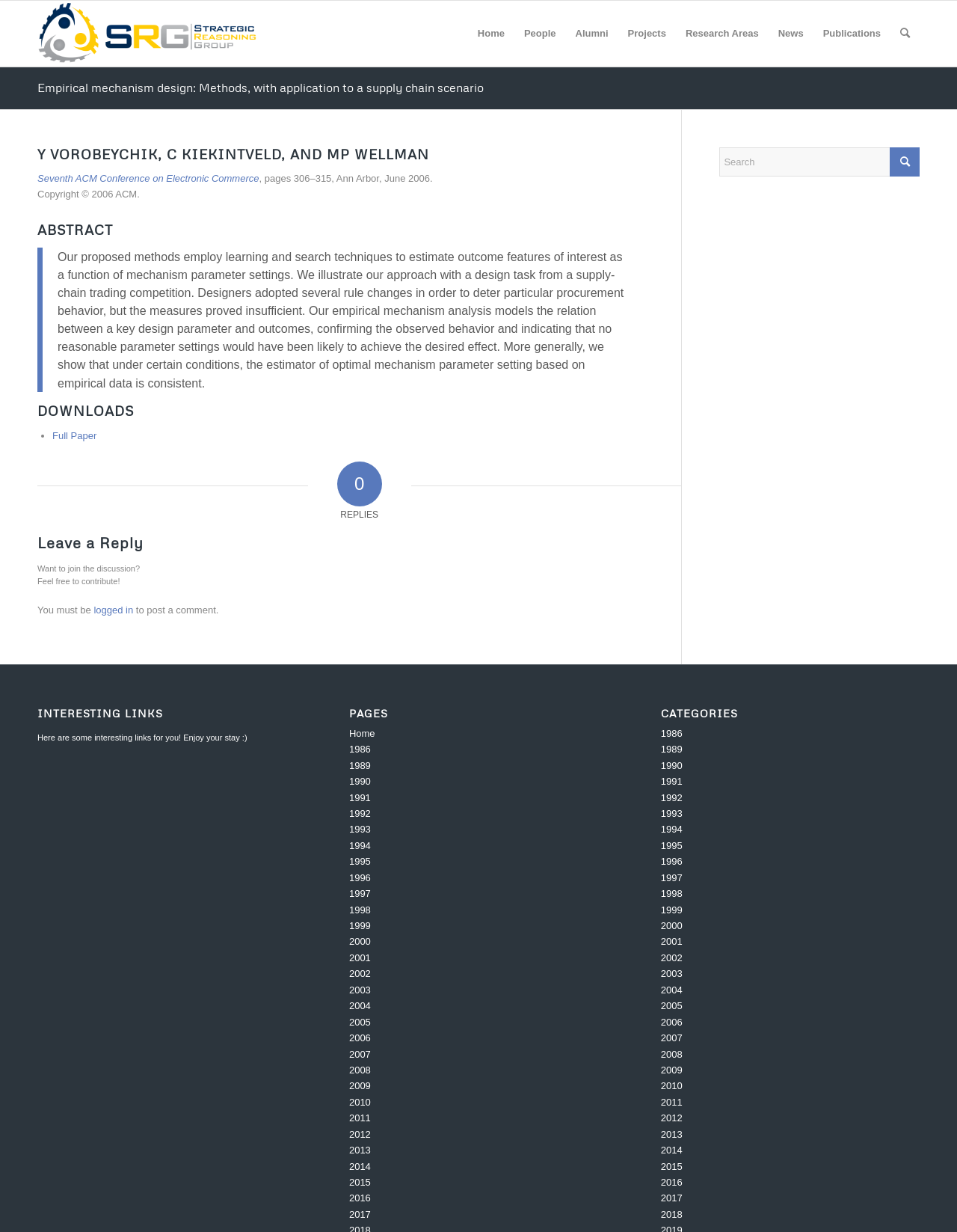Based on the element description VoltSlot Online casino, identify the bounding box of the UI element in the given webpage screenshot. The coordinates should be in the format (top-left x, top-left y, bottom-right x, bottom-right y) and must be between 0 and 1.

None